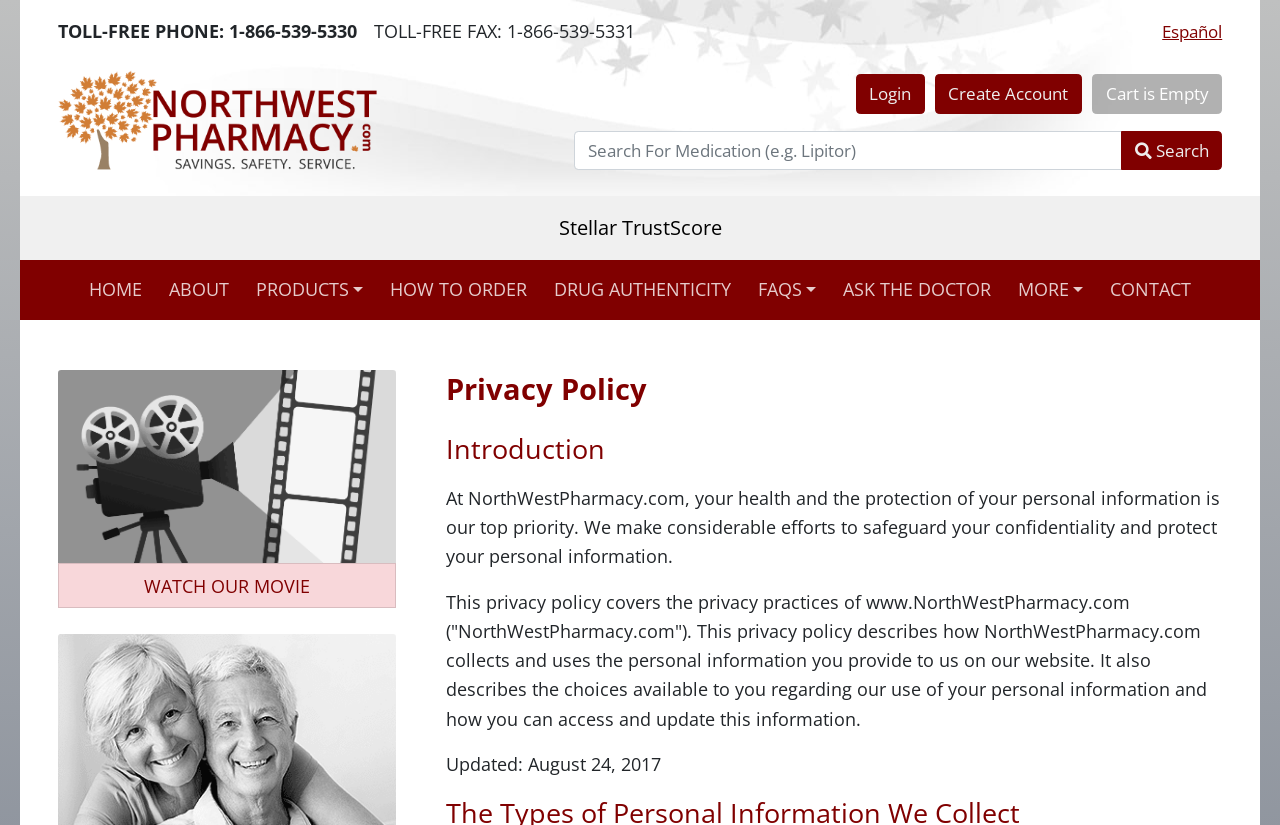Determine the bounding box coordinates of the clickable element necessary to fulfill the instruction: "Call toll-free phone". Provide the coordinates as four float numbers within the 0 to 1 range, i.e., [left, top, right, bottom].

[0.045, 0.022, 0.175, 0.052]